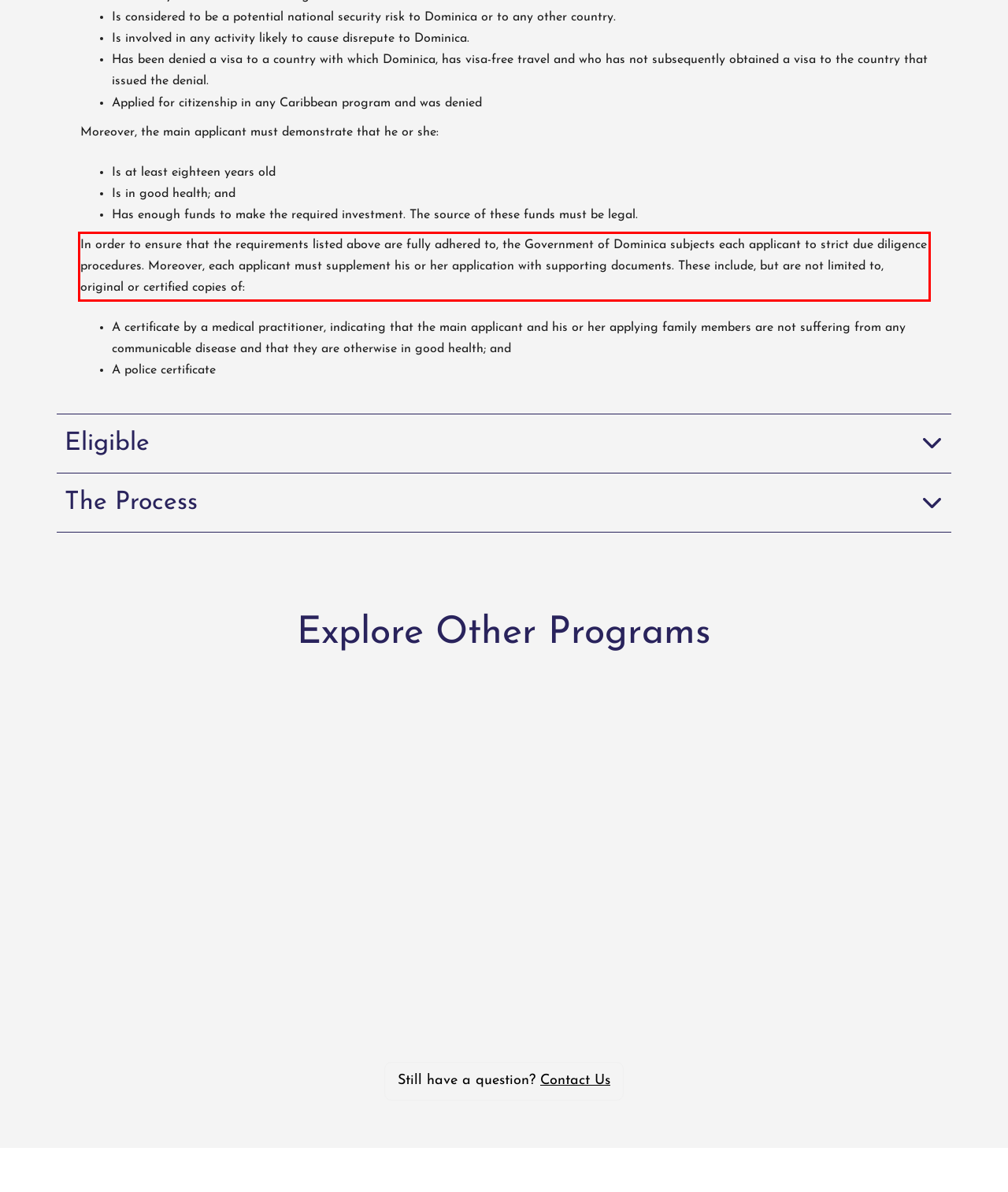Examine the screenshot of the webpage, locate the red bounding box, and generate the text contained within it.

In order to ensure that the requirements listed above are fully adhered to, the Government of Dominica subjects each applicant to strict due diligence procedures. Moreover, each applicant must supplement his or her application with supporting documents. These include, but are not limited to, original or certified copies of: